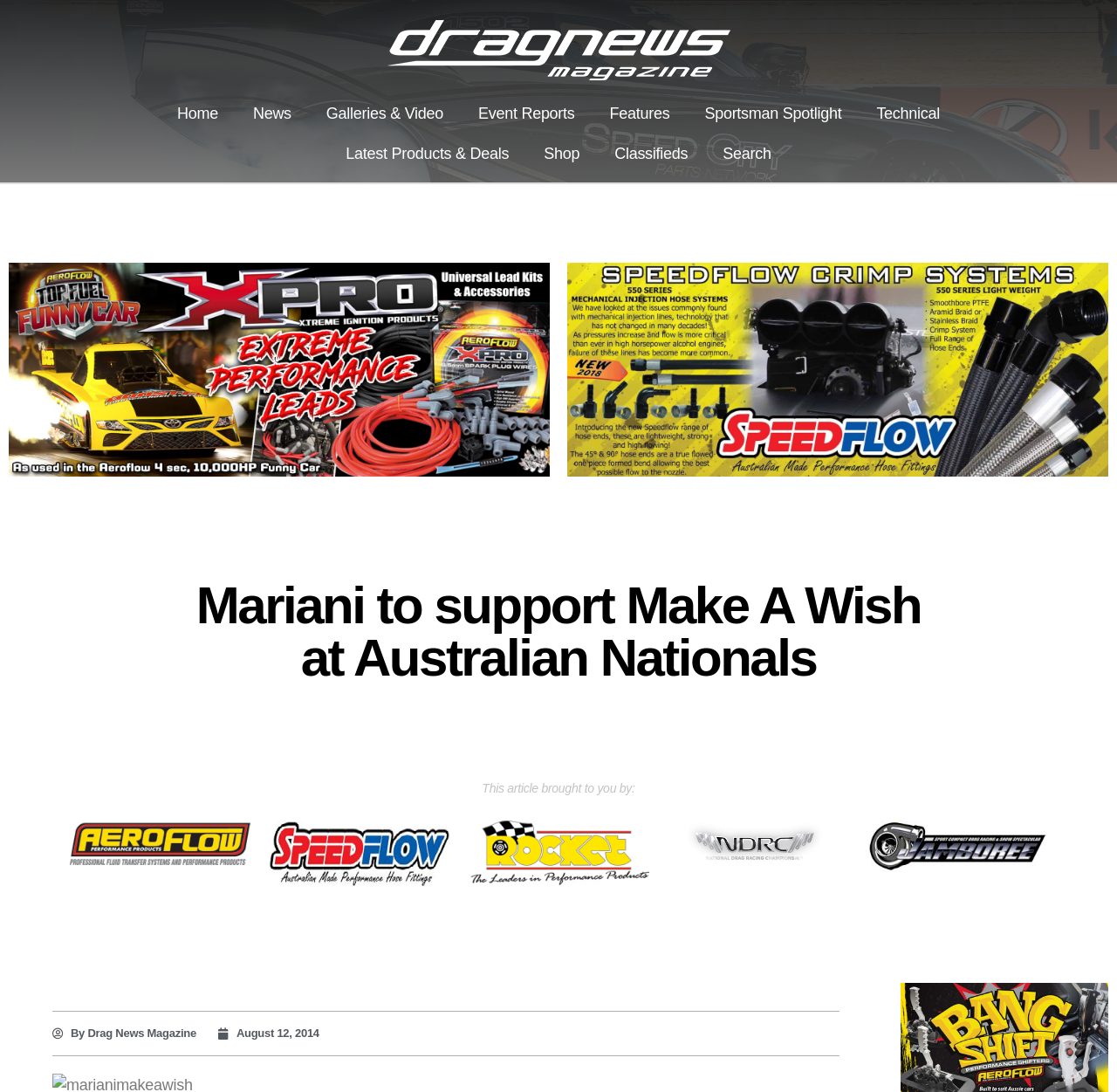Identify and extract the heading text of the webpage.

Mariani to support Make A Wish at Australian Nationals